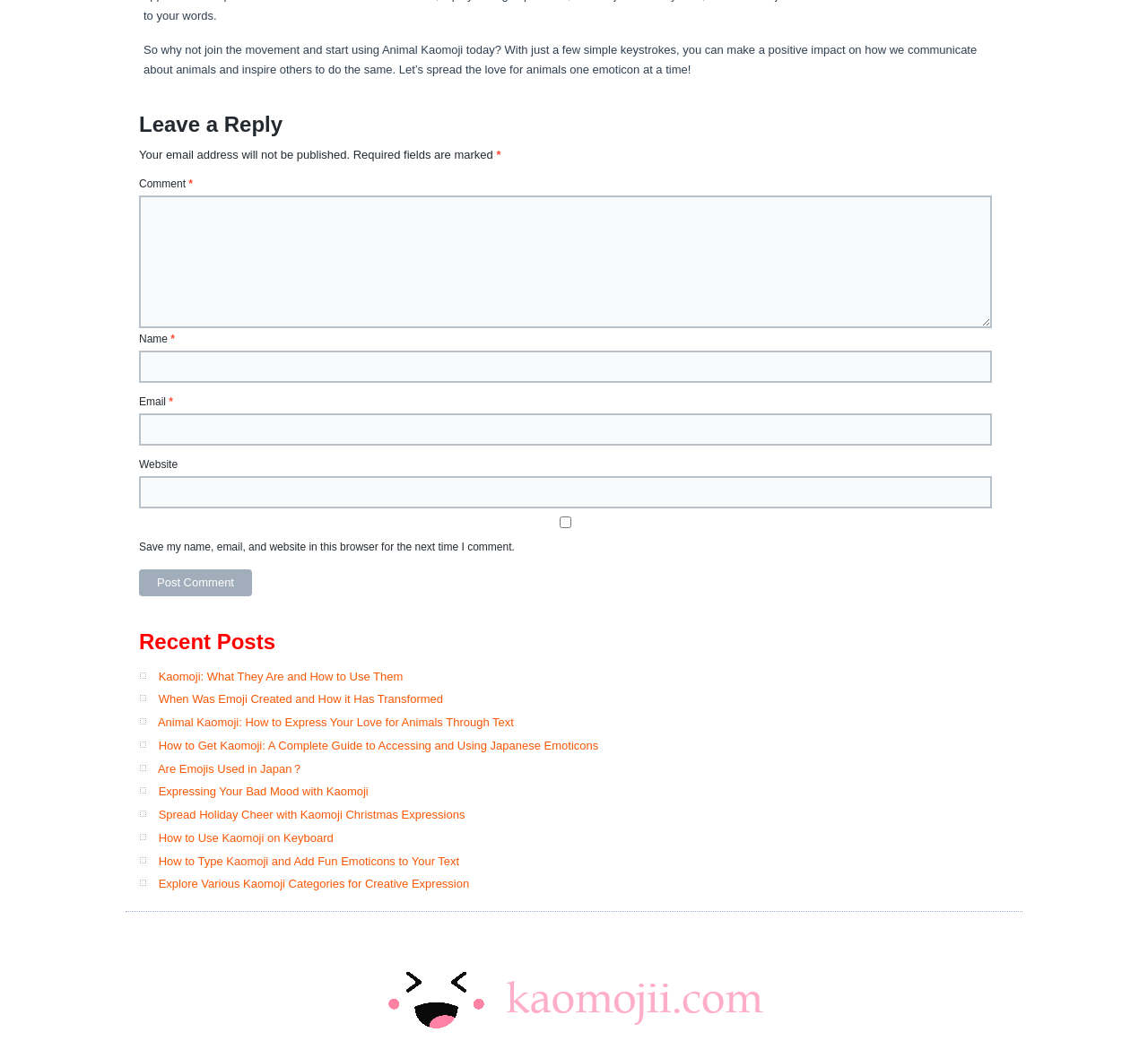Identify the bounding box coordinates for the UI element described as: "parent_node: Email * aria-describedby="email-notes" name="email"".

[0.121, 0.397, 0.864, 0.428]